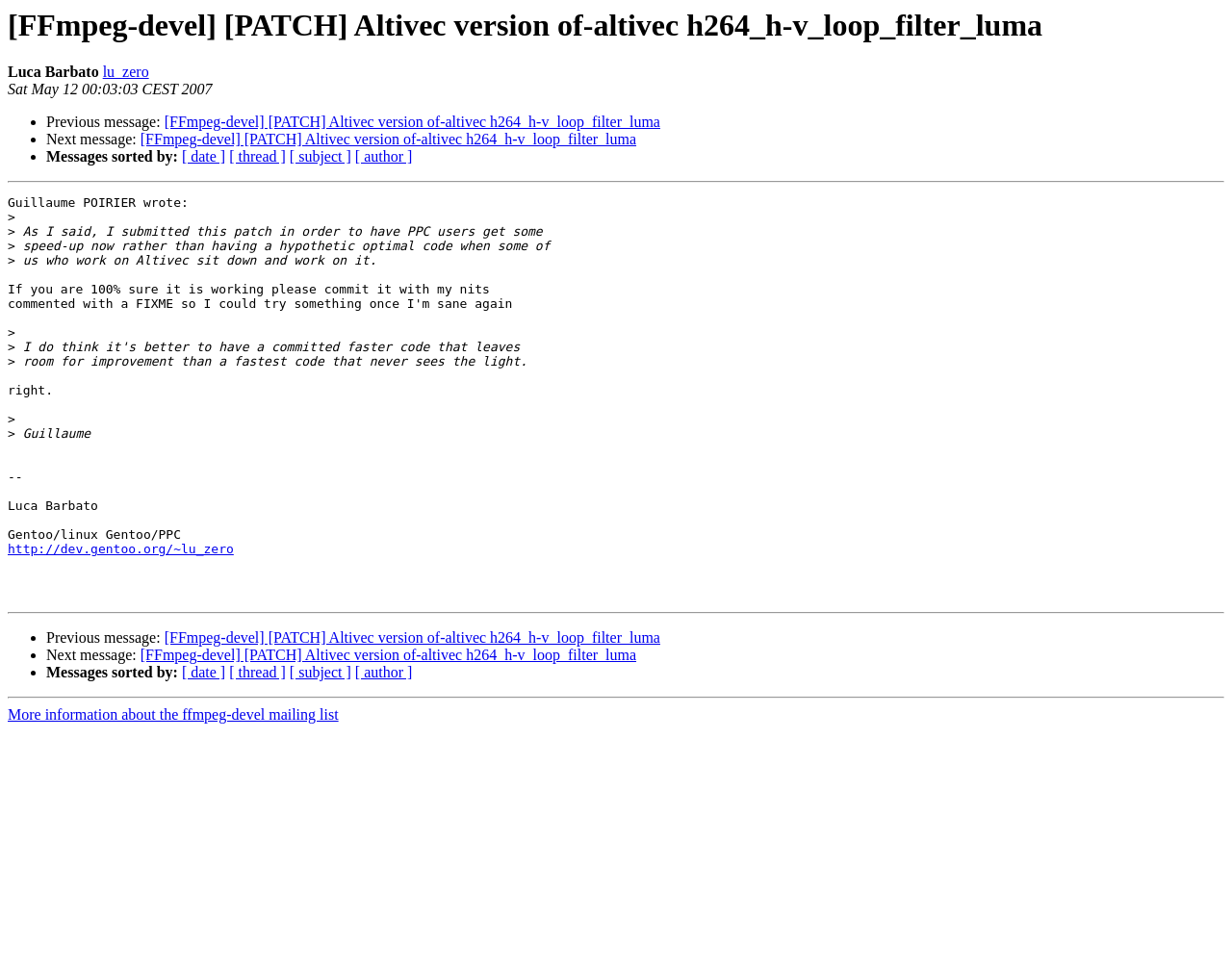Consider the image and give a detailed and elaborate answer to the question: 
What is the name of the mailing list?

The name of the mailing list is ffmpeg-devel, which can be found in the link 'More information about the ffmpeg-devel mailing list' at the bottom of the page.